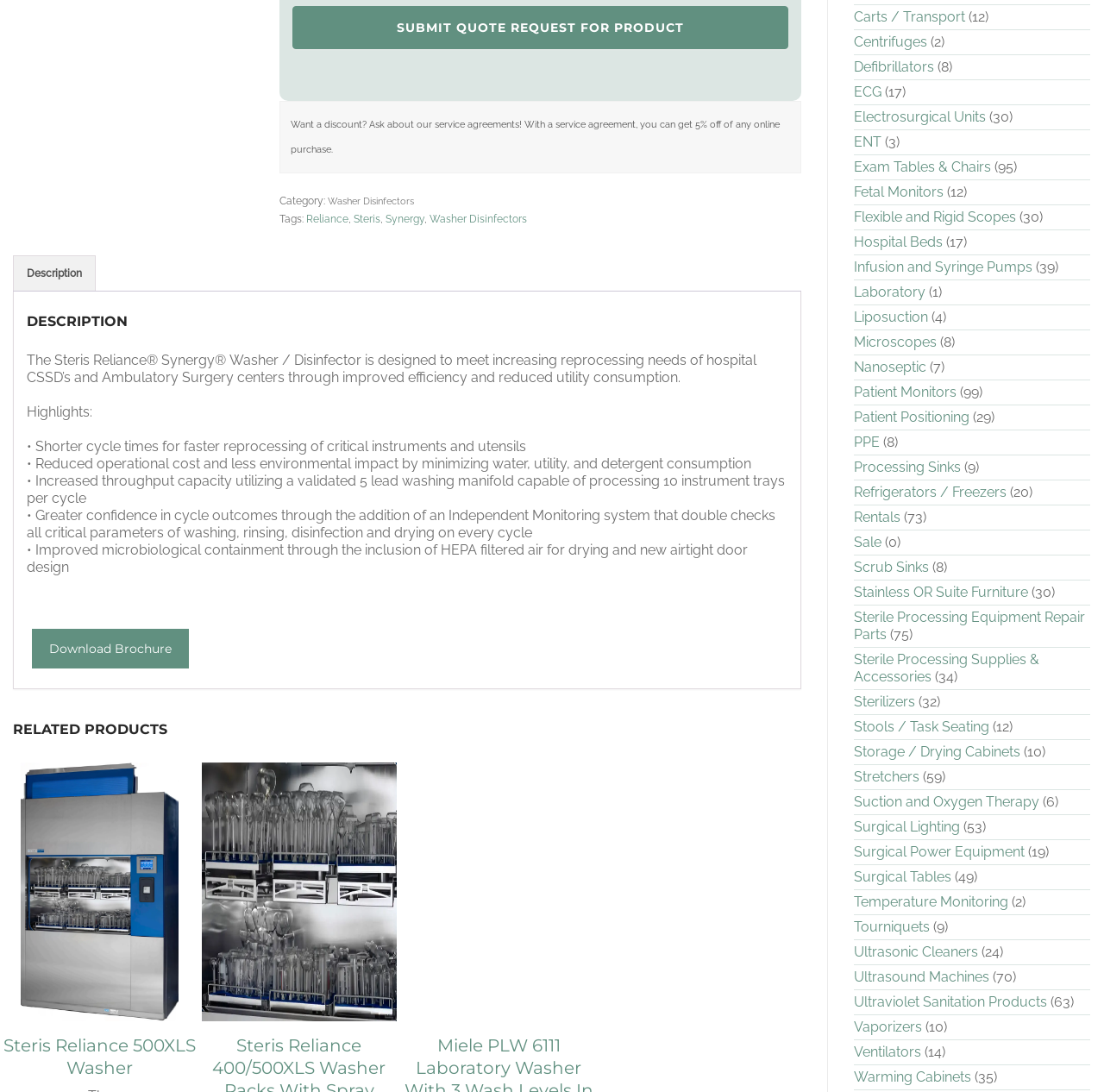Given the element description, predict the bounding box coordinates in the format (top-left x, top-left y, bottom-right x, bottom-right y). Make sure all values are between 0 and 1. Here is the element description: Surgical Power Equipment

[0.773, 0.773, 0.928, 0.788]